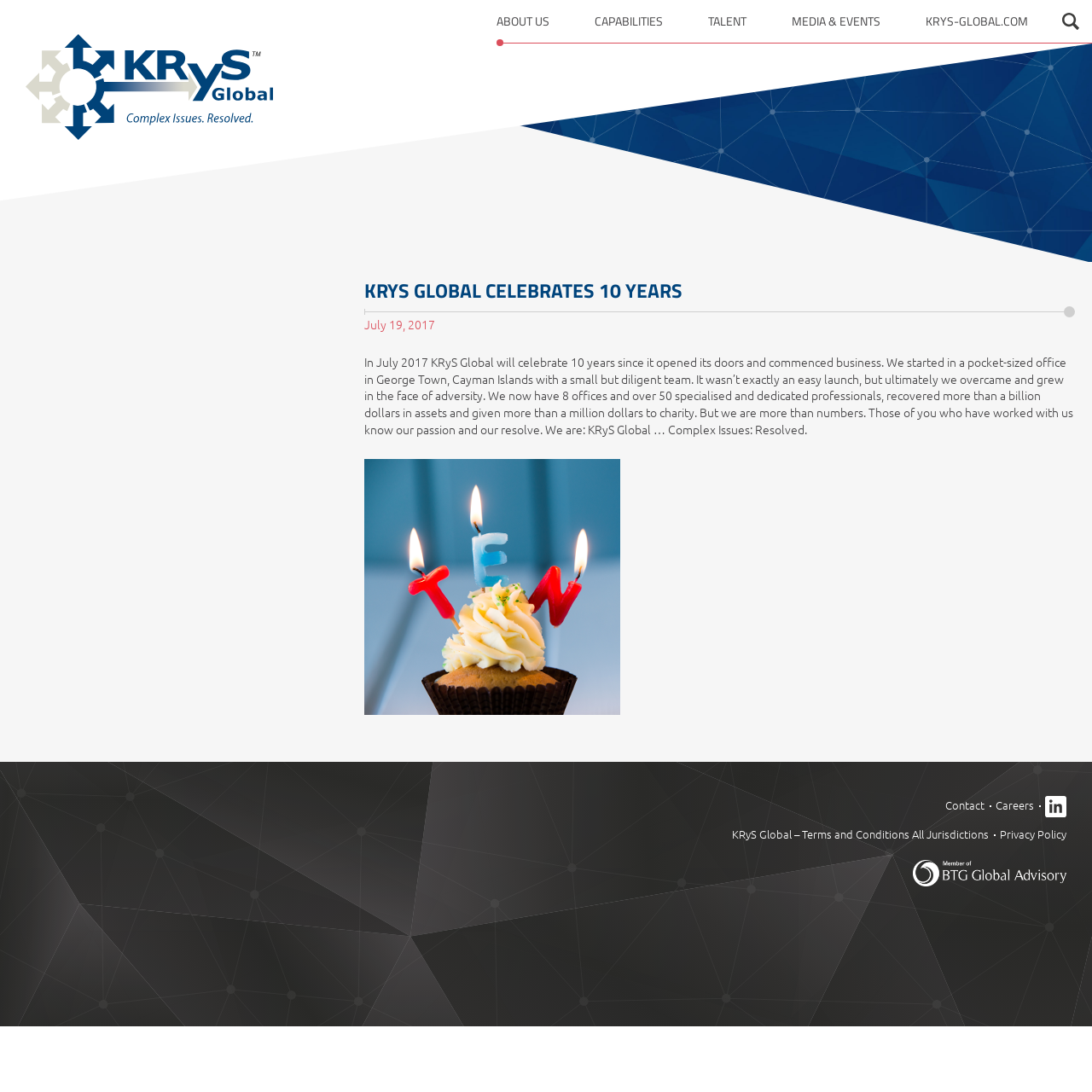Please examine the image and provide a detailed answer to the question: What is the name of the company being celebrated?

The answer can be found in the main heading of the webpage, which states 'KRyS GLOBAL CELEBRATES 10 YEARS', and also in the logo link at the top left of the webpage.